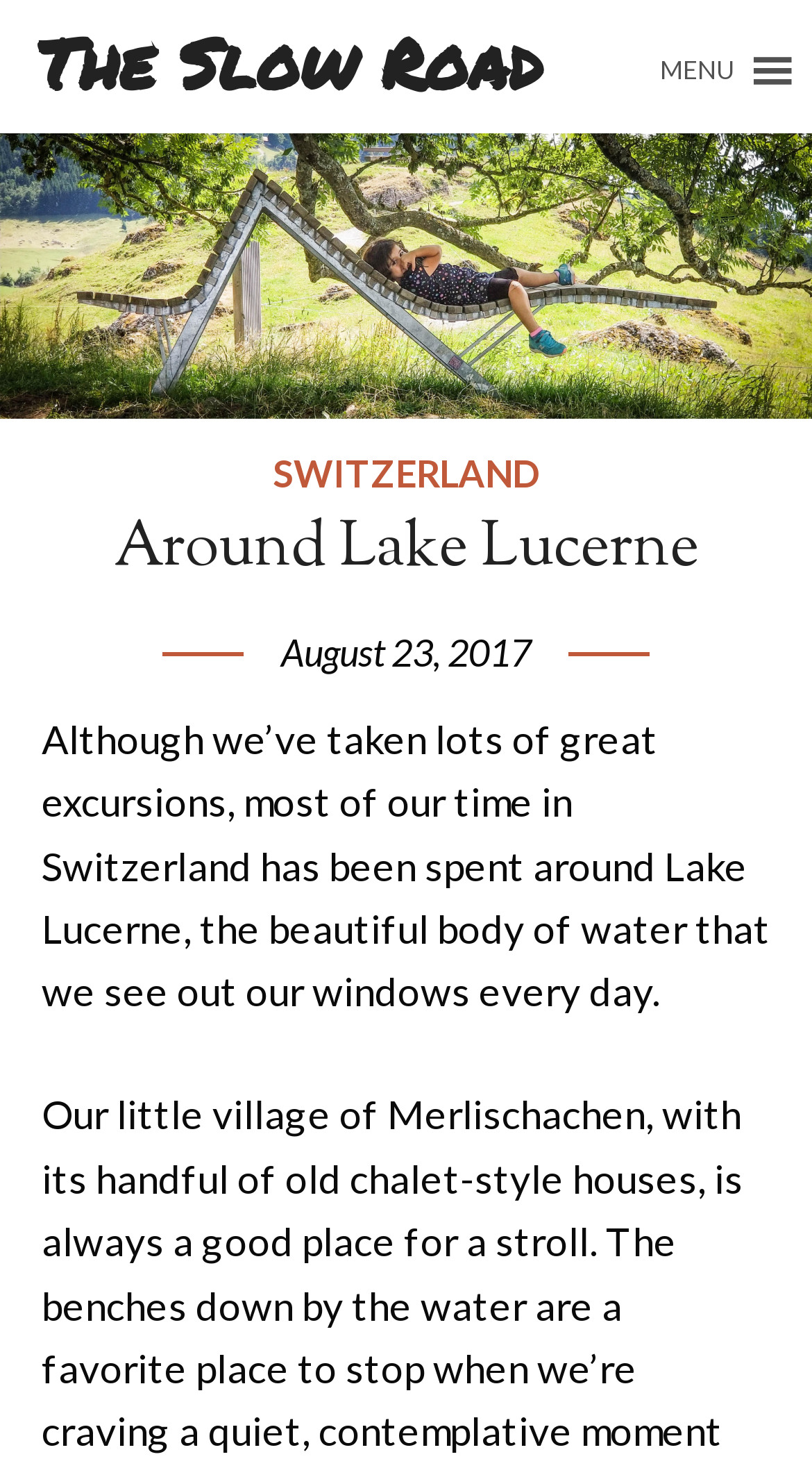What is the name of the lake mentioned?
Provide a short answer using one word or a brief phrase based on the image.

Lake Lucerne